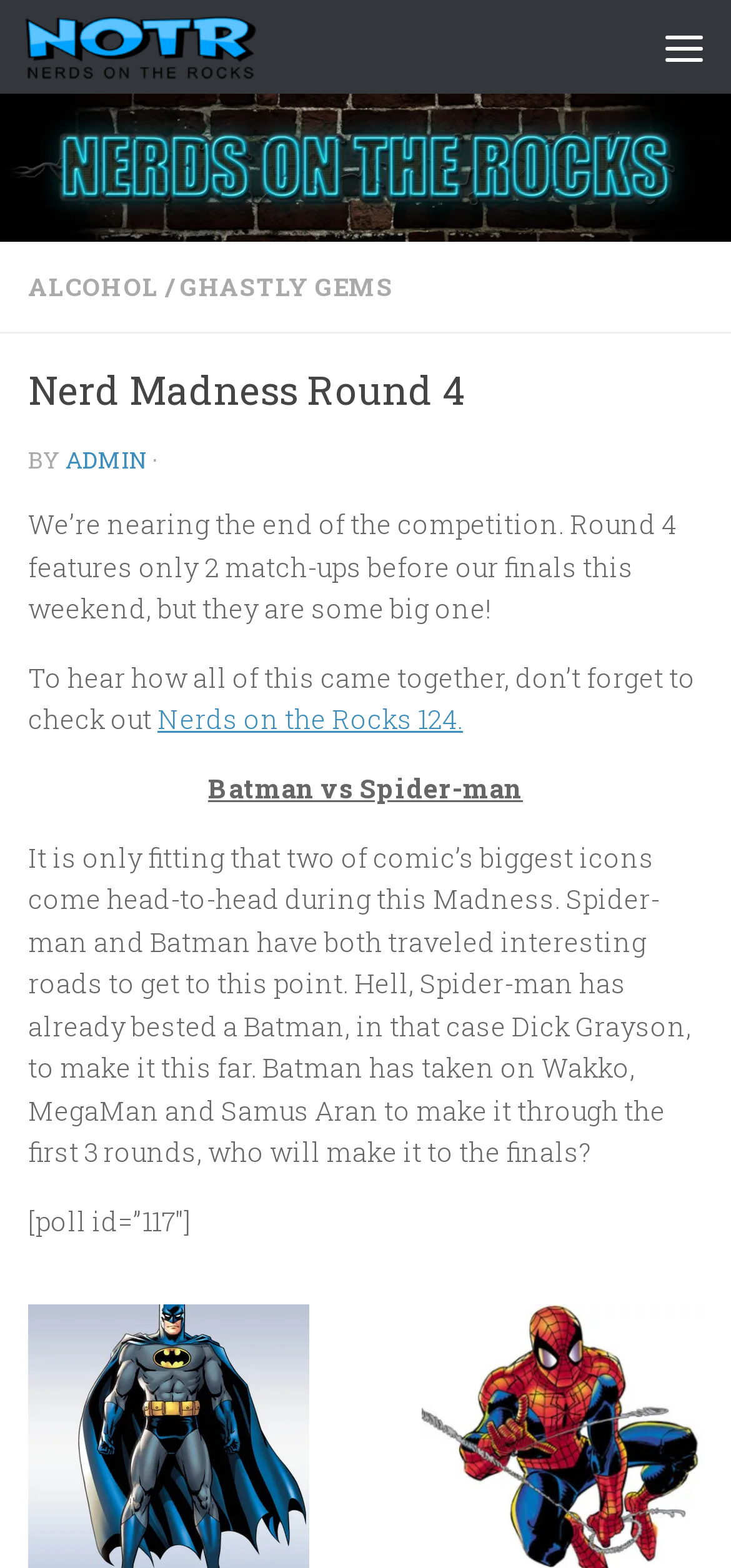Who are the two comic icons competing in the current match-up?
Answer the question in a detailed and comprehensive manner.

The text mentions 'Batman vs Spider-man' which indicates that the two comic icons competing in the current match-up are Batman and Spider-man.